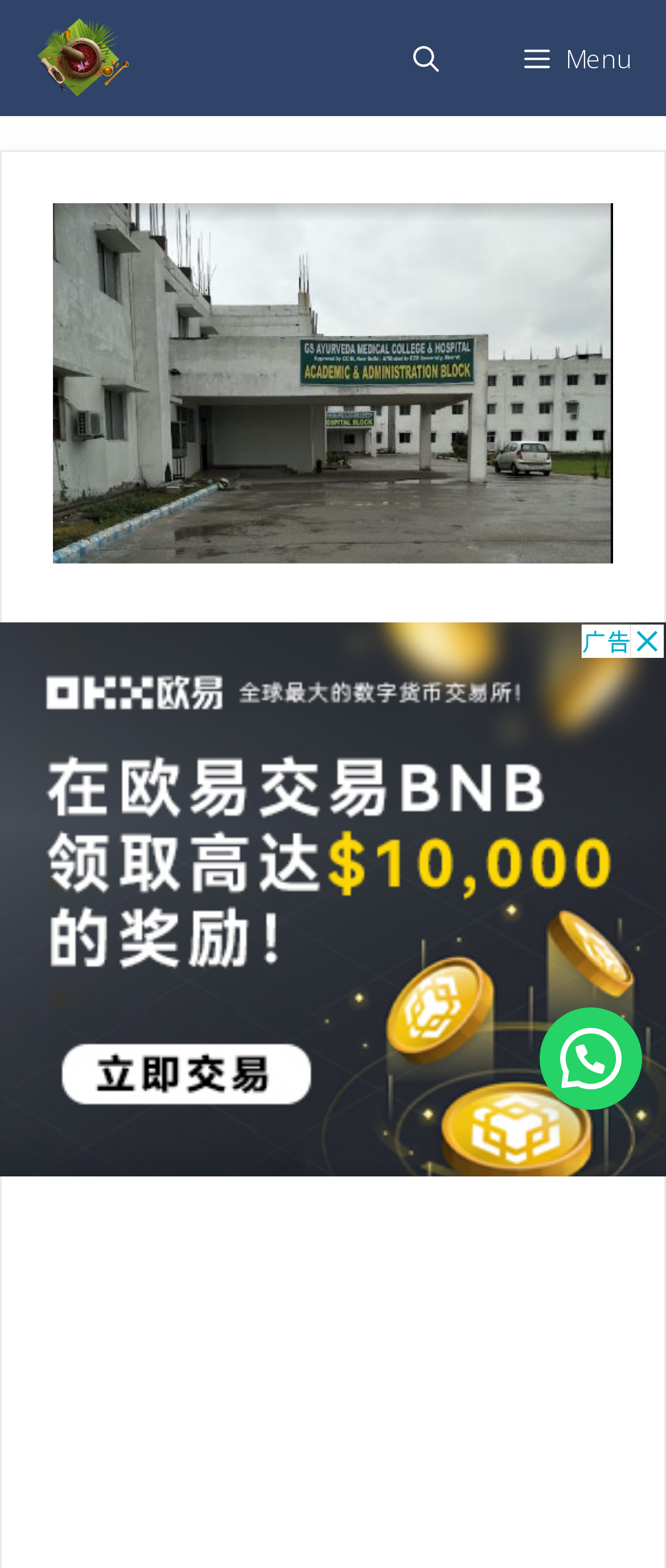How many links are in the primary navigation menu?
Based on the image, provide your answer in one word or phrase.

2